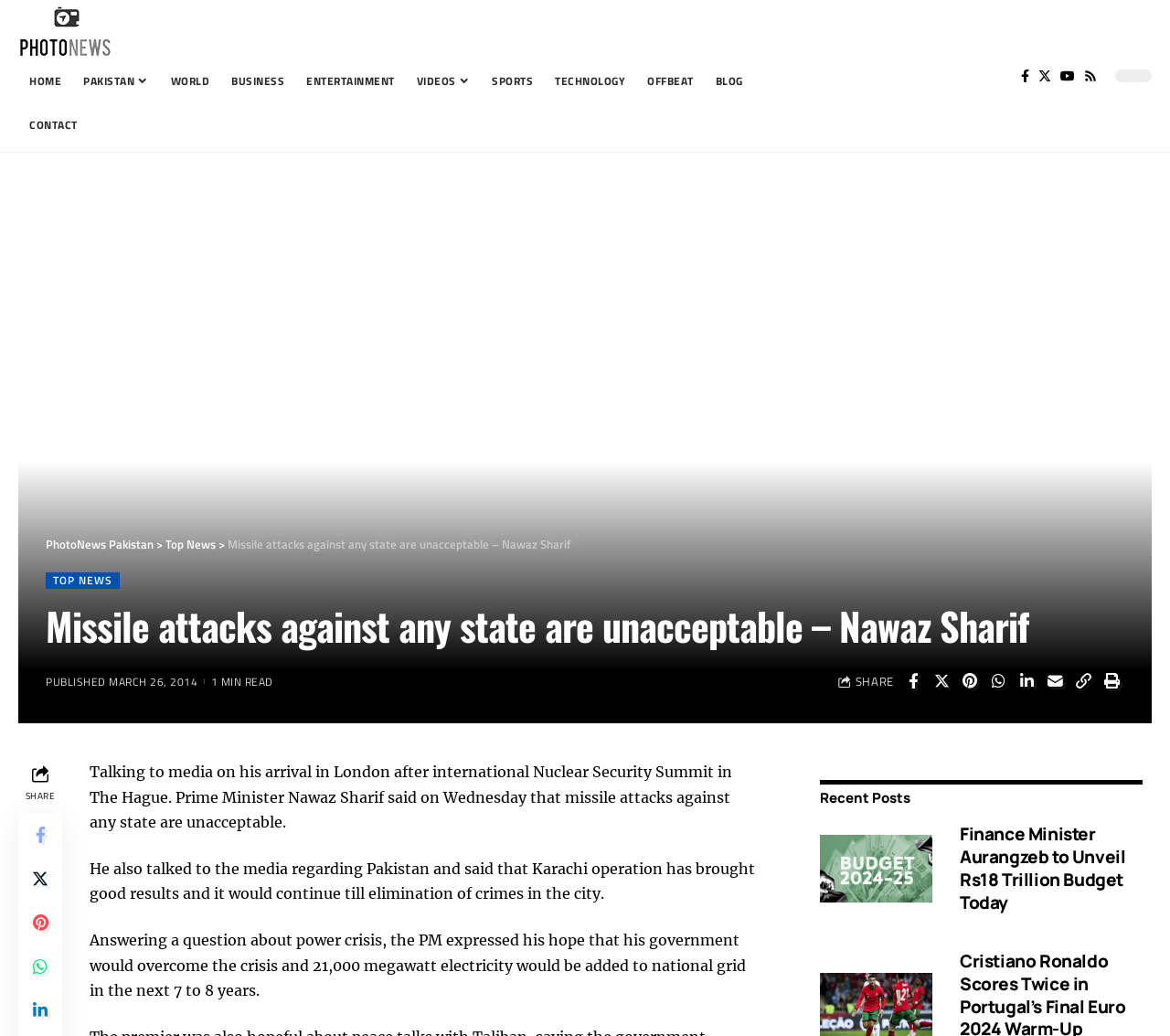Identify the bounding box coordinates of the region that needs to be clicked to carry out this instruction: "Click on the PhotoNews Pakistan link". Provide these coordinates as four float numbers ranging from 0 to 1, i.e., [left, top, right, bottom].

[0.039, 0.516, 0.131, 0.534]